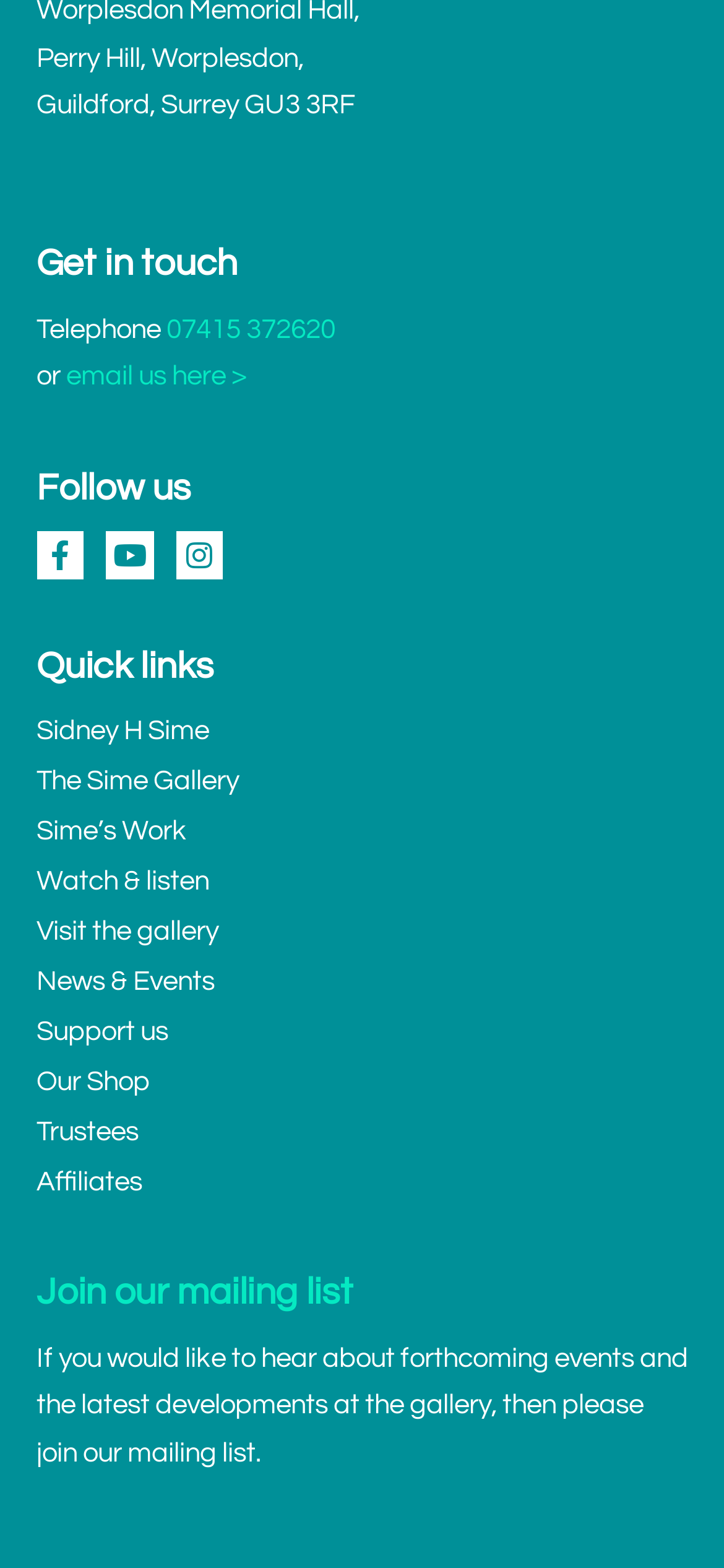Predict the bounding box coordinates of the area that should be clicked to accomplish the following instruction: "Join the mailing list". The bounding box coordinates should consist of four float numbers between 0 and 1, i.e., [left, top, right, bottom].

[0.05, 0.857, 0.95, 0.935]